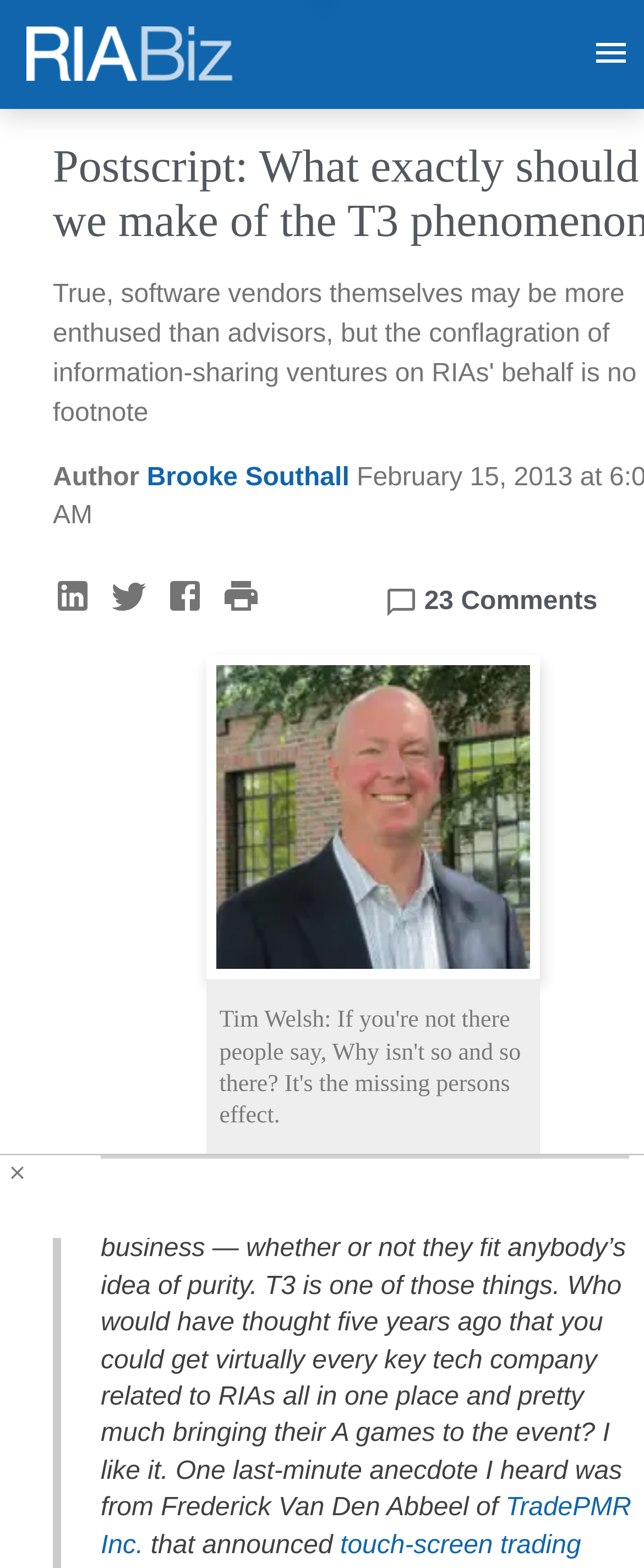Please locate the bounding box coordinates of the element that needs to be clicked to achieve the following instruction: "show more". The coordinates should be four float numbers between 0 and 1, i.e., [left, top, right, bottom].

[0.897, 0.013, 1.0, 0.055]